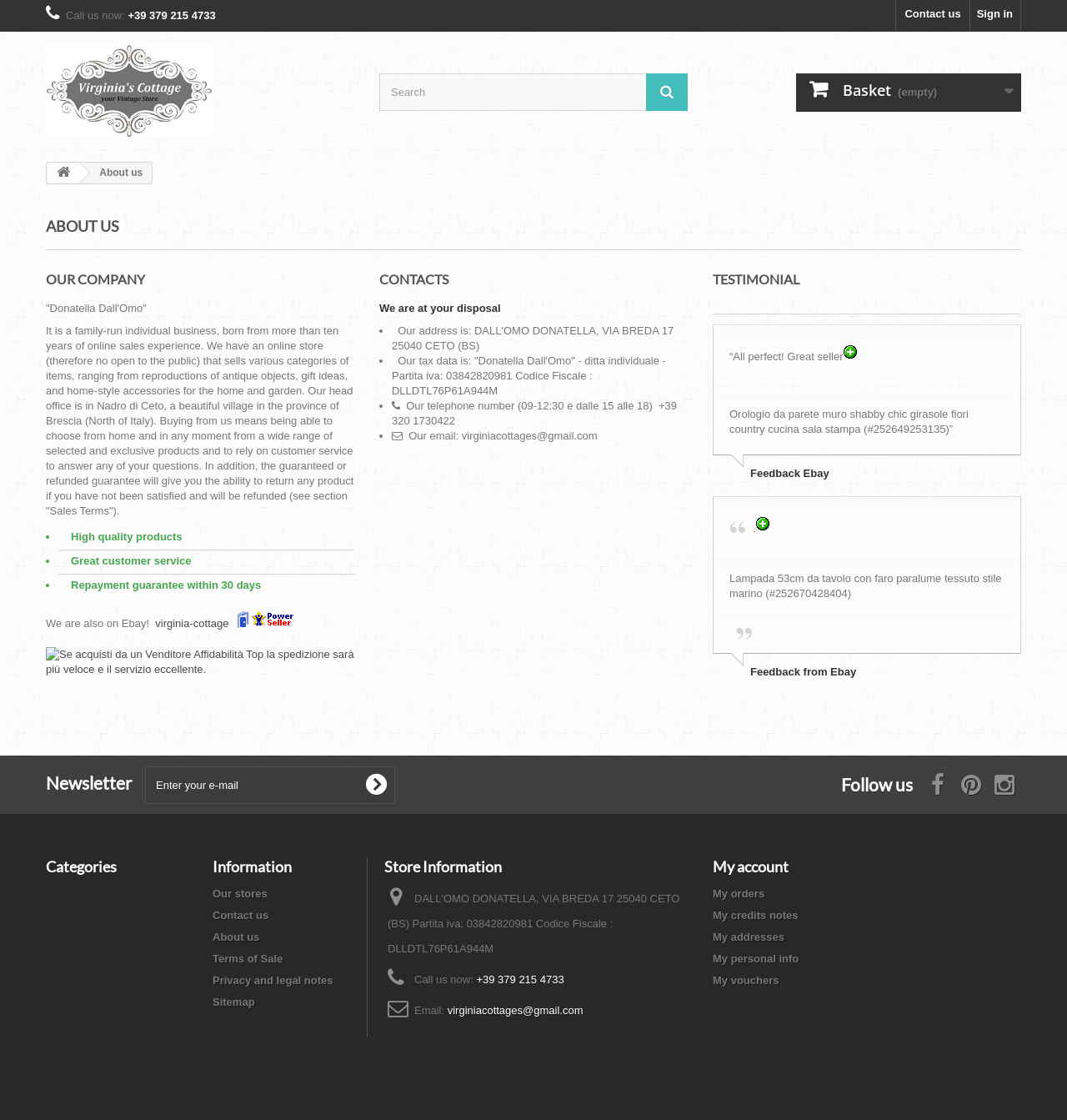Generate an in-depth caption that captures all aspects of the webpage.

The webpage is about Virginia's Cottage, an online store that sells various categories of items, including reproductions of antique objects, gift ideas, and home-style accessories. At the top of the page, there are links to "Sign in" and "Contact us" on the right side, and a logo of Virginia's Cottage on the left side, which is an image with the text "Virginia's Cottage" next to it. Below the logo, there is a search bar with a magnifying glass icon and a basket icon with the text "Basket (empty)" next to it.

The main content of the page is divided into several sections. The first section is about the company, with a heading "ABOUT US" and a subheading "OUR COMPANY". Below the subheading, there is a paragraph of text describing the company's history and mission. The text is followed by a list of three bullet points highlighting the company's strengths, including high-quality products, great customer service, and a repayment guarantee within 30 days.

The next section is about the company's presence on Ebay, with a heading "We are also on Ebay!" and a link to the company's Ebay store. Below the link, there are three images: one of the Ebay logo, one of the Powerseller icon, and one of a text describing the benefits of buying from a trusted seller.

The following section is about contacts, with a heading "CONTACTS" and a subheading "We are at your disposal". Below the subheading, there is a list of three bullet points providing the company's tax data, telephone number, and email address.

The next section is about testimonials, with a heading "TESTIMONIAL" and a quote from a satisfied customer. Below the quote, there are two images of feedback ratings and two descriptions of products sold on Ebay.

At the bottom of the page, there are several sections, including a newsletter subscription form, links to follow the company on social media, categories, information, and store information. The store information section includes the company's phone number and email address.